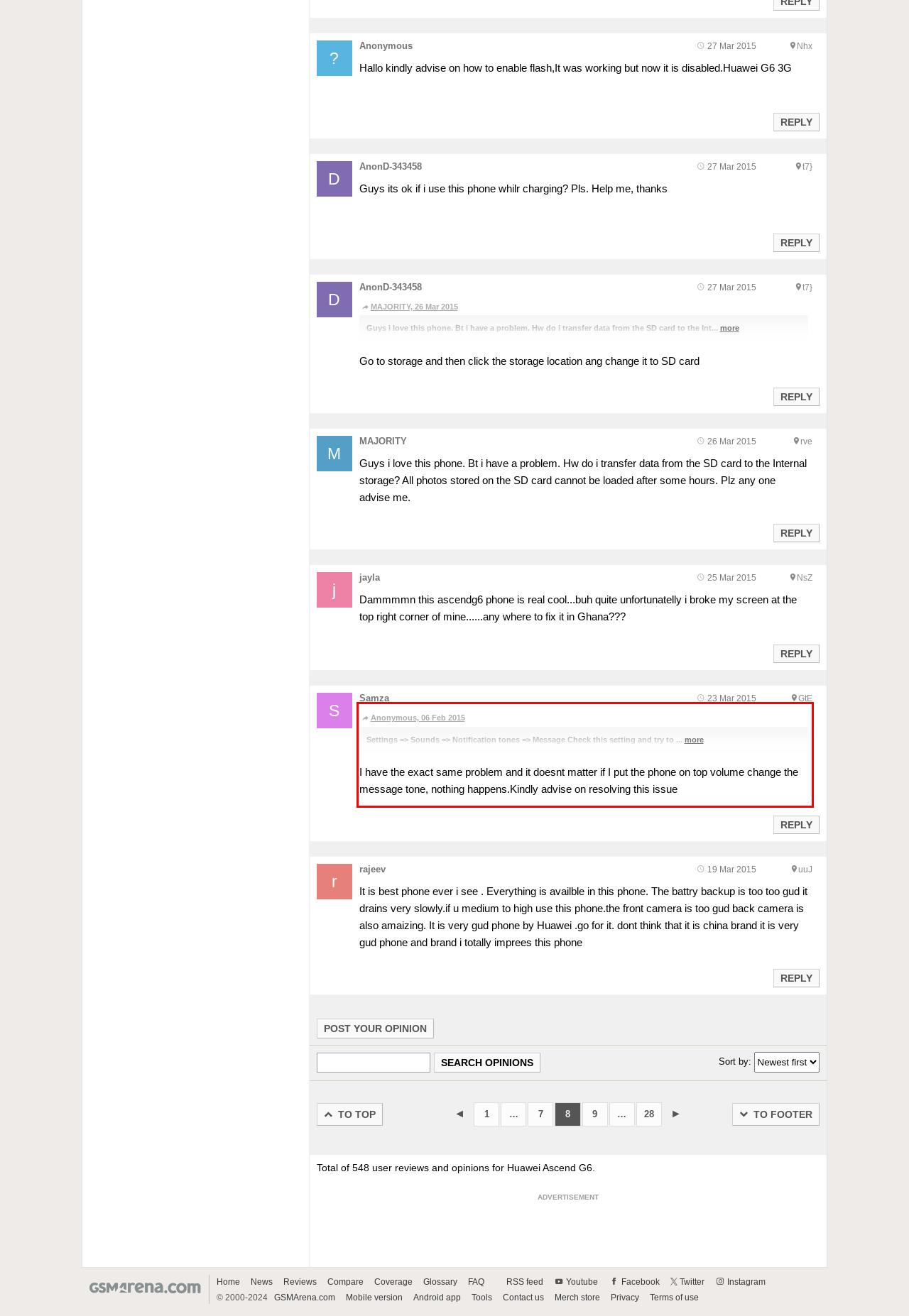Using the provided webpage screenshot, identify and read the text within the red rectangle bounding box.

Anonymous, 06 Feb 2015 Settings => Sounds => Notification tones => Message Check this setting and try to ... more I have the exact same problem and it doesnt matter if I put the phone on top volume change the message tone, nothing happens.Kindly advise on resolving this issue